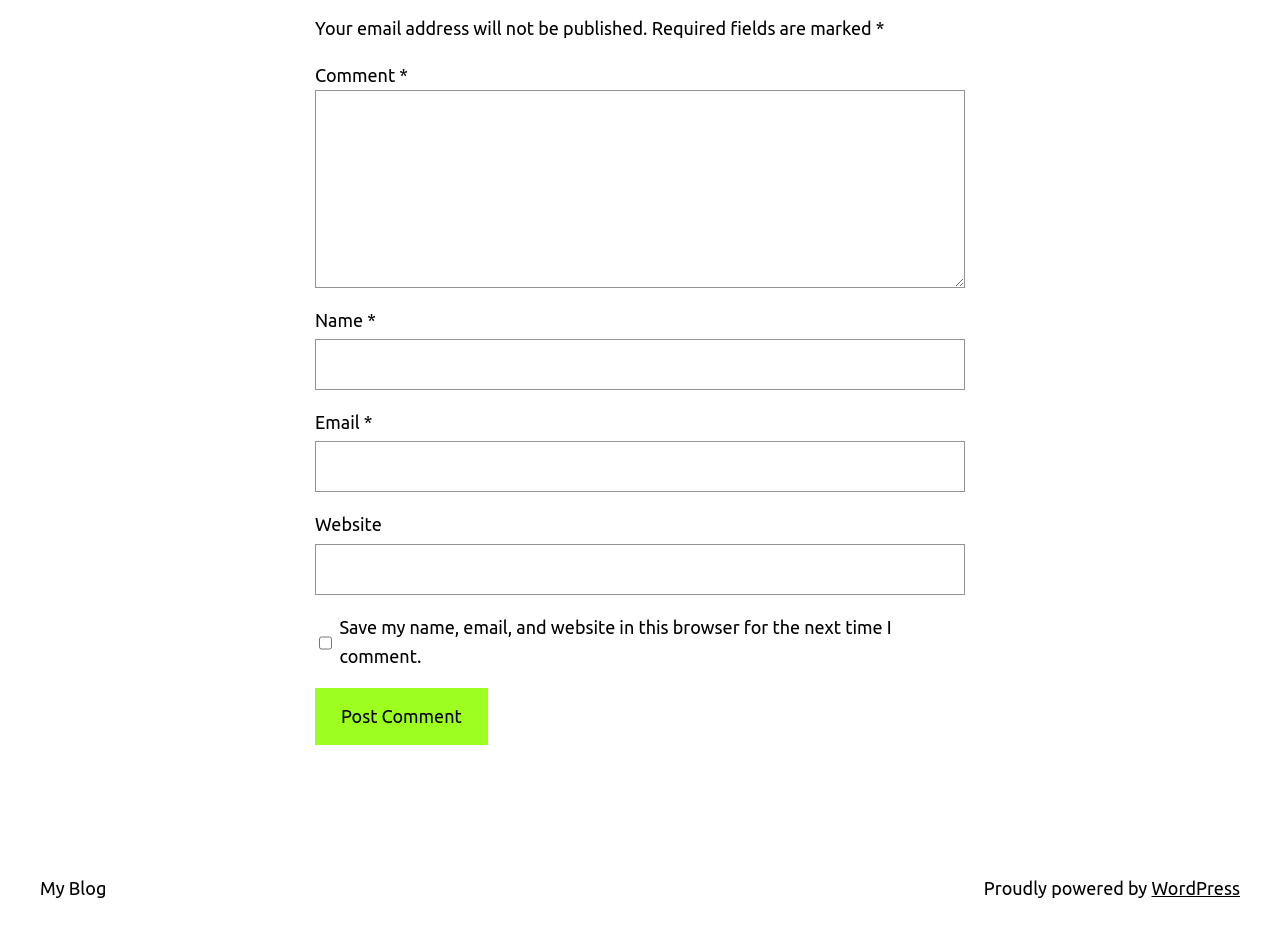For the given element description My Blog, determine the bounding box coordinates of the UI element. The coordinates should follow the format (top-left x, top-left y, bottom-right x, bottom-right y) and be within the range of 0 to 1.

[0.031, 0.927, 0.083, 0.948]